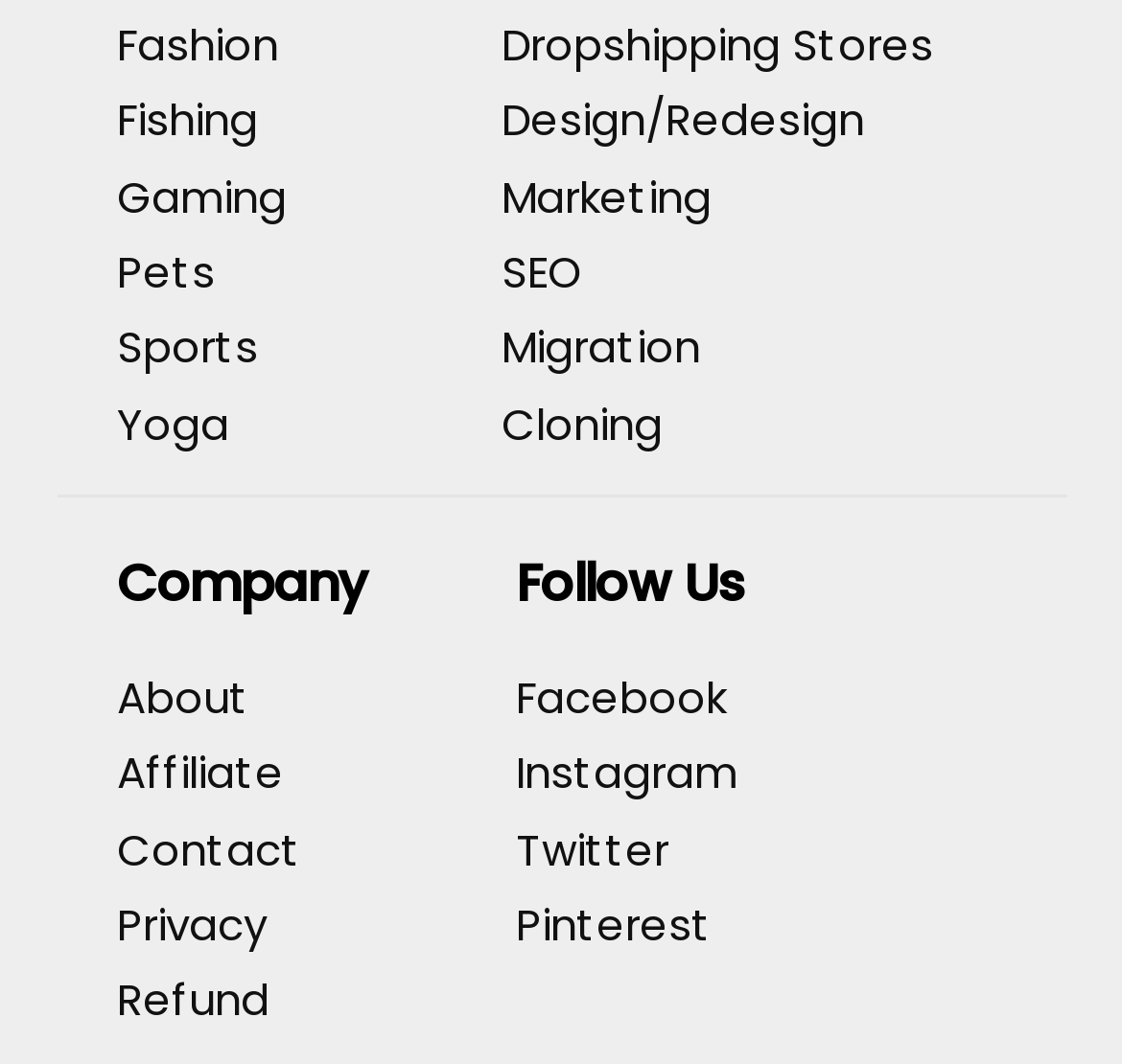Please identify the bounding box coordinates of the clickable region that I should interact with to perform the following instruction: "Explore Dropshipping Stores". The coordinates should be expressed as four float numbers between 0 and 1, i.e., [left, top, right, bottom].

[0.447, 0.013, 0.832, 0.07]